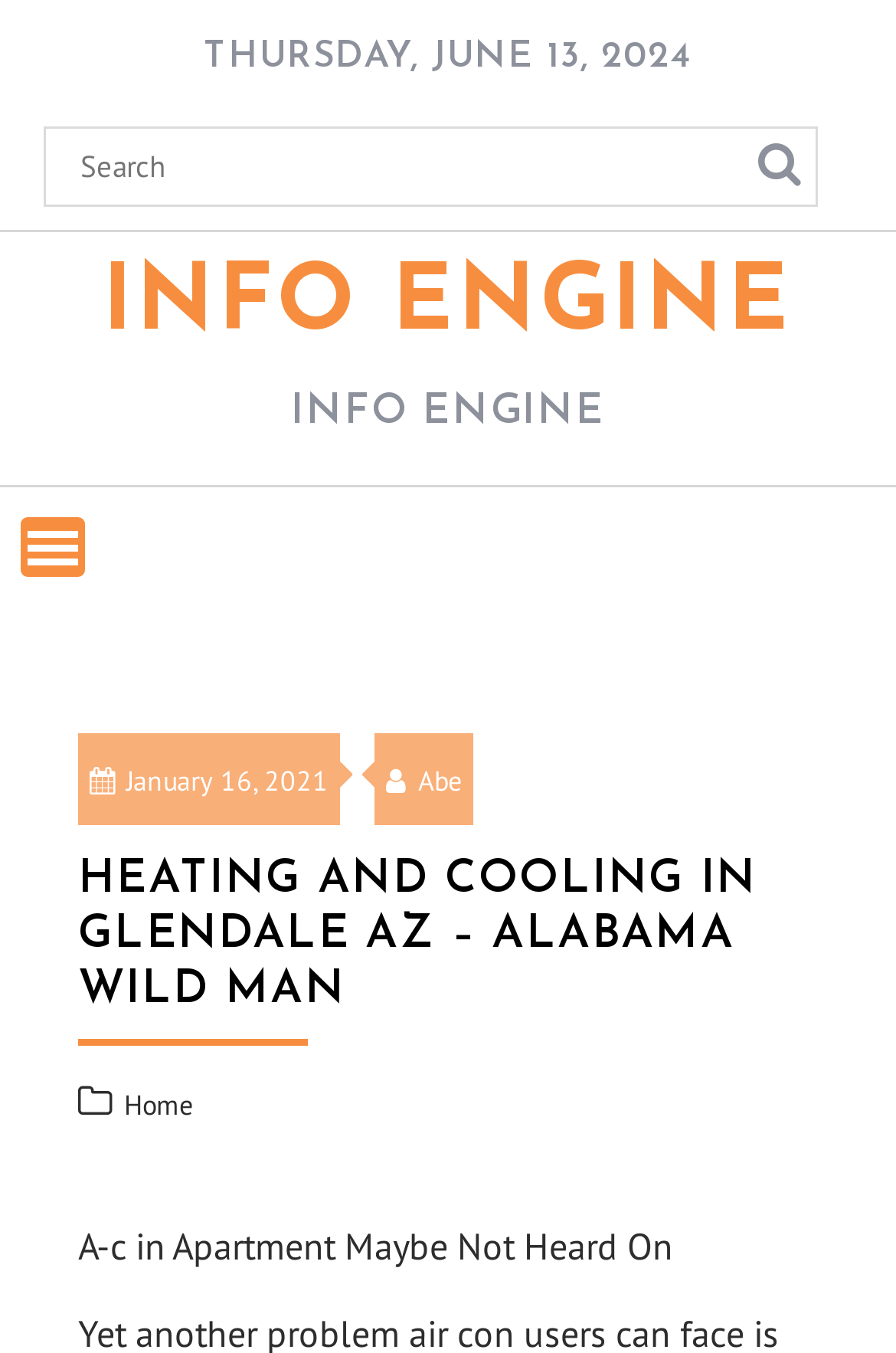Use one word or a short phrase to answer the question provided: 
What is the name of the website?

INFO ENGINE